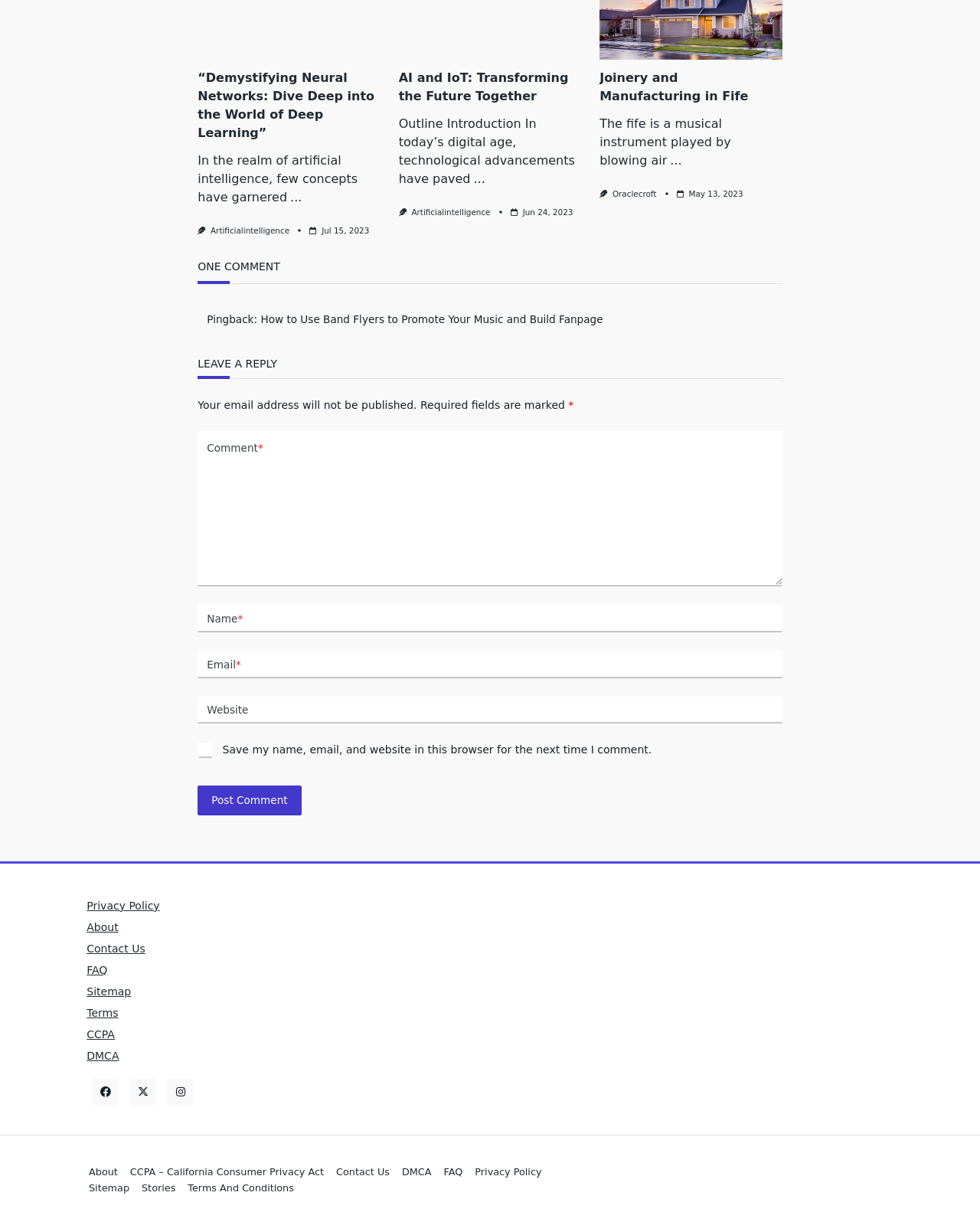What is the link at the bottom of the page that starts with 'C'?
Based on the screenshot, answer the question with a single word or phrase.

Contact Us